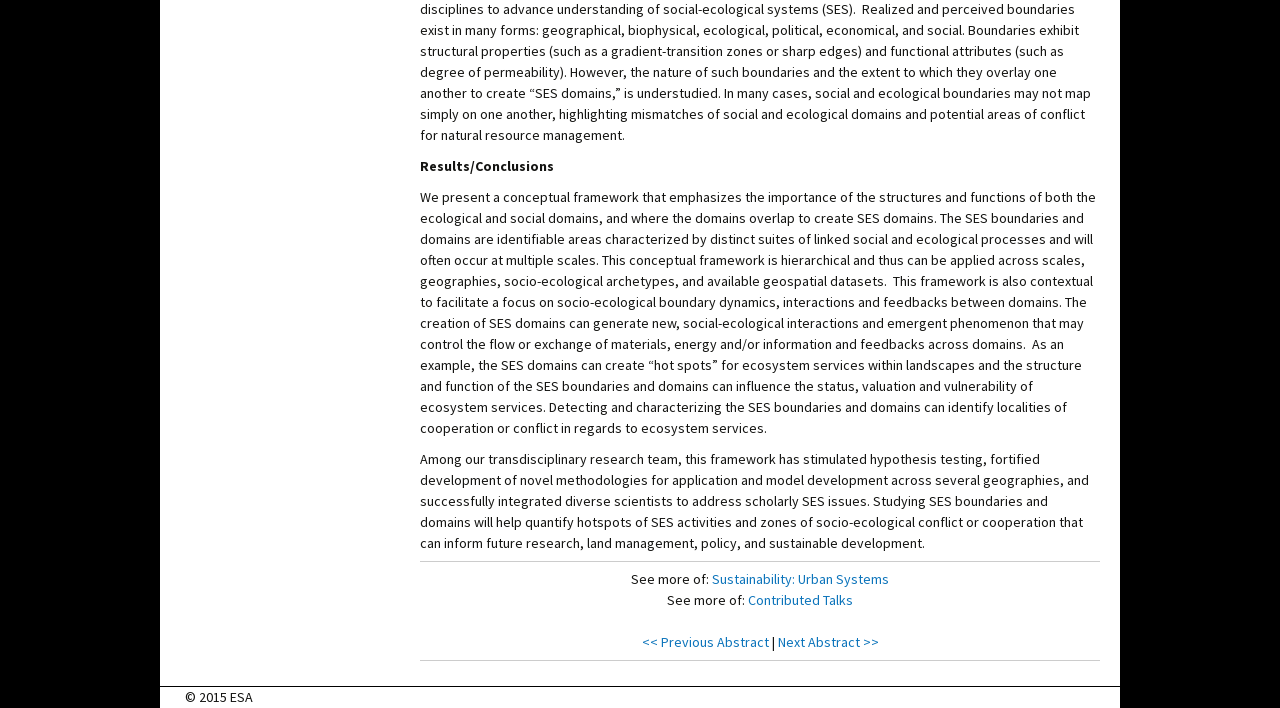Please find the bounding box coordinates in the format (top-left x, top-left y, bottom-right x, bottom-right y) for the given element description. Ensure the coordinates are floating point numbers between 0 and 1. Description: << Previous Abstract

[0.501, 0.893, 0.6, 0.918]